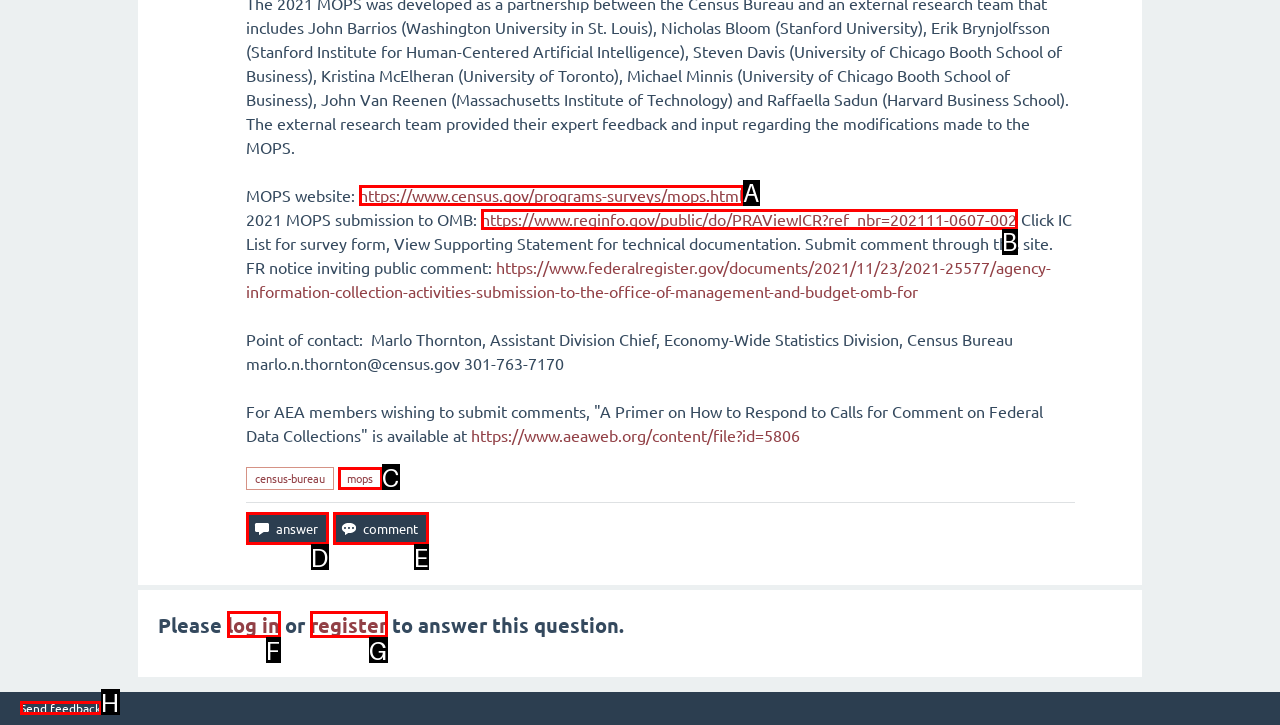From the options provided, determine which HTML element best fits the description: name="q_doanswer" title="Answer this question" value="answer". Answer with the correct letter.

D